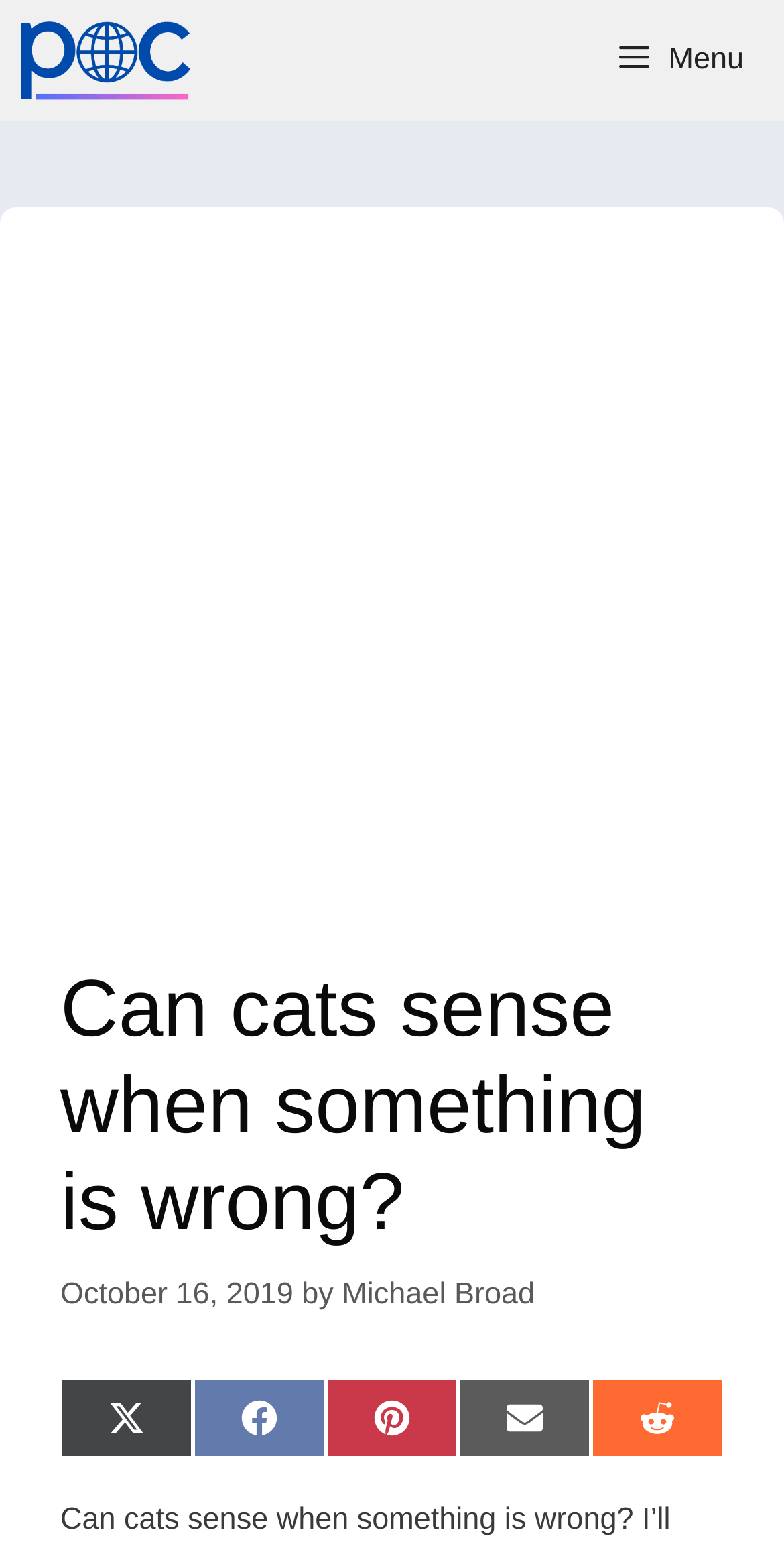Identify the bounding box coordinates of the element to click to follow this instruction: 'Click the menu button'. Ensure the coordinates are four float values between 0 and 1, provided as [left, top, right, bottom].

[0.754, 0.0, 1.0, 0.078]